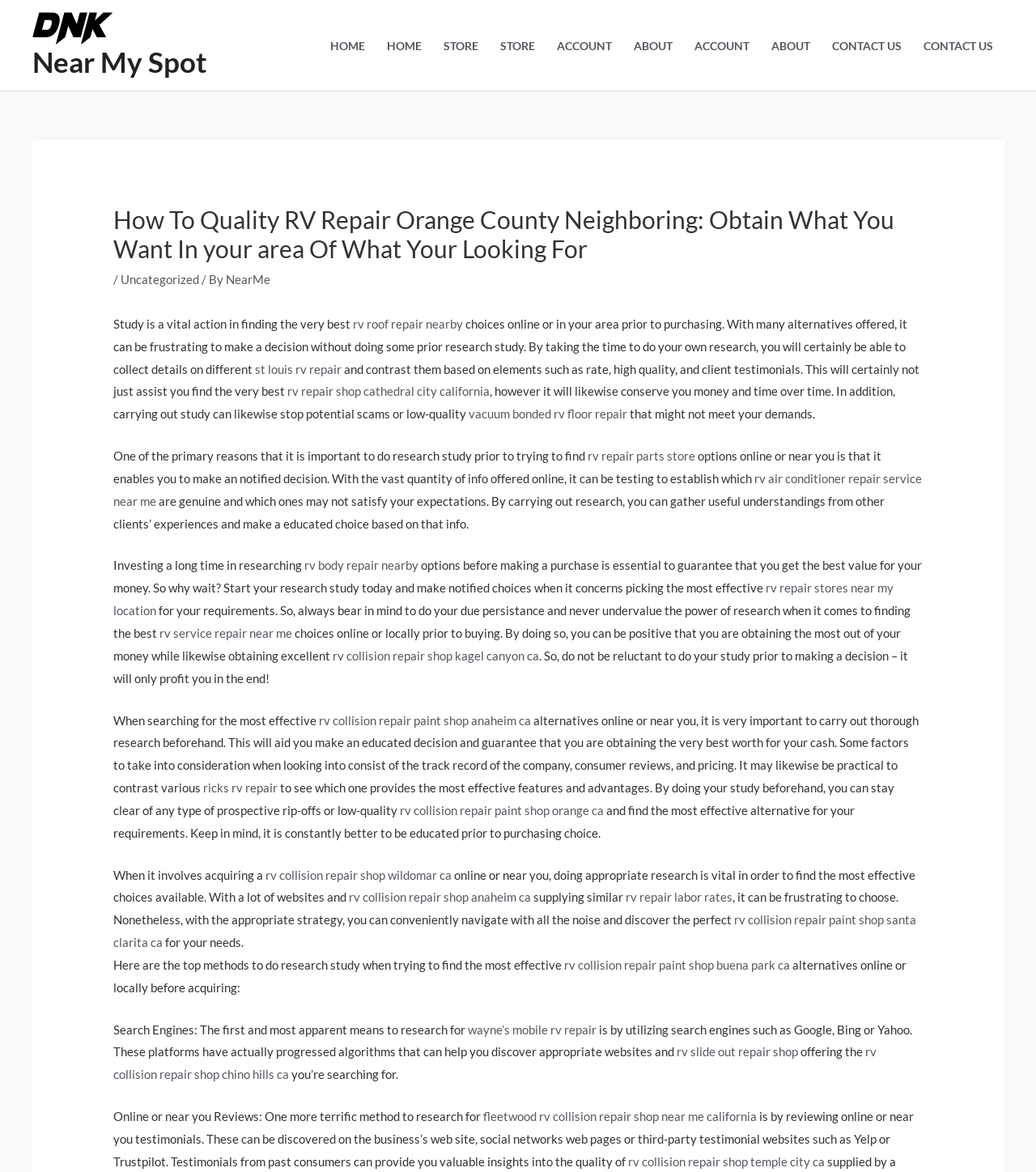What is the importance of research in finding the best RV repair?
Please craft a detailed and exhaustive response to the question.

According to the webpage, research is vital in finding the best RV repair options online or locally. It enables individuals to make an informed decision by gathering information on different alternatives, comparing them based on factors such as price, quality, and customer reviews, and avoiding potential scams or low-quality services.